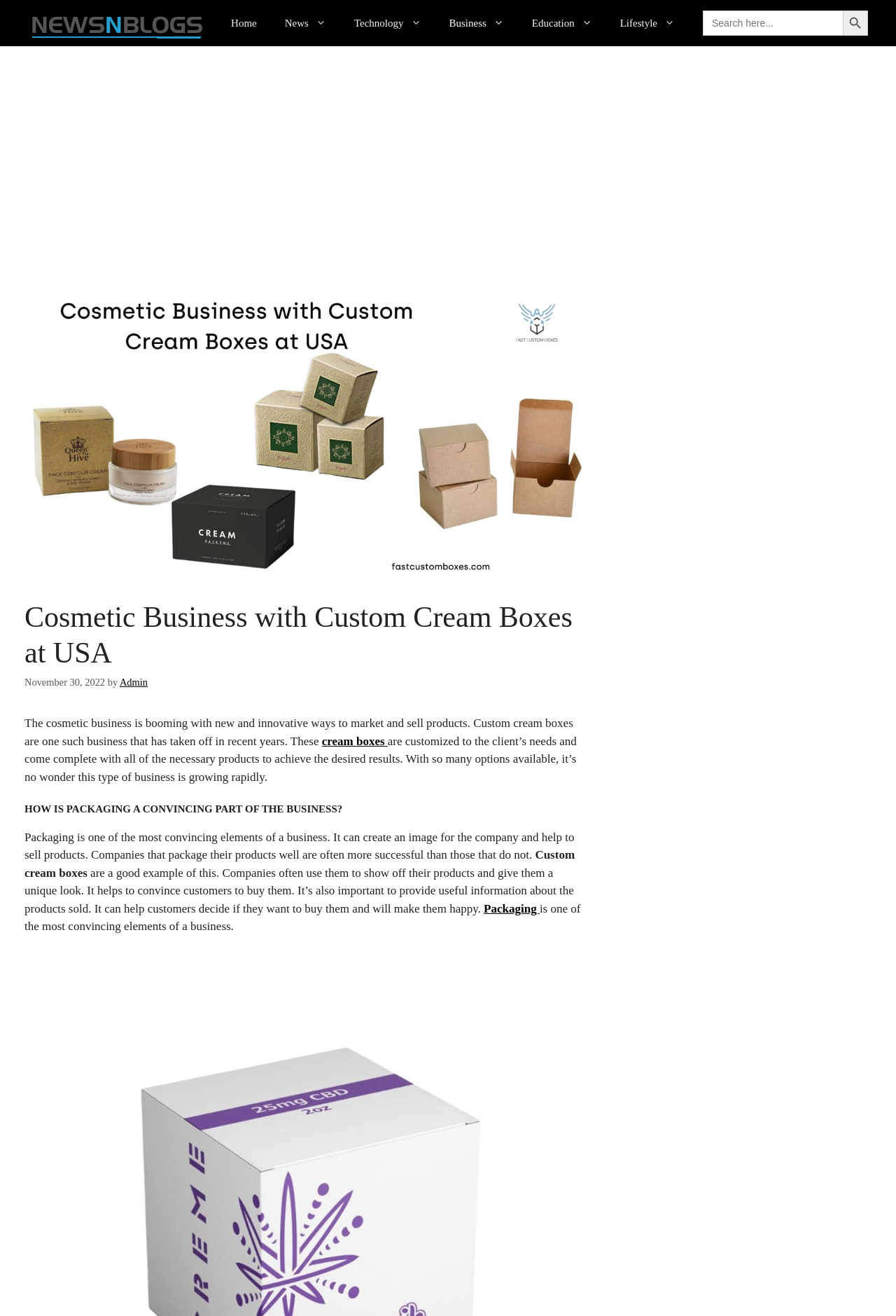Identify the bounding box of the UI element described as follows: "Search Button". Provide the coordinates as four float numbers in the range of 0 to 1 [left, top, right, bottom].

[0.941, 0.008, 0.969, 0.027]